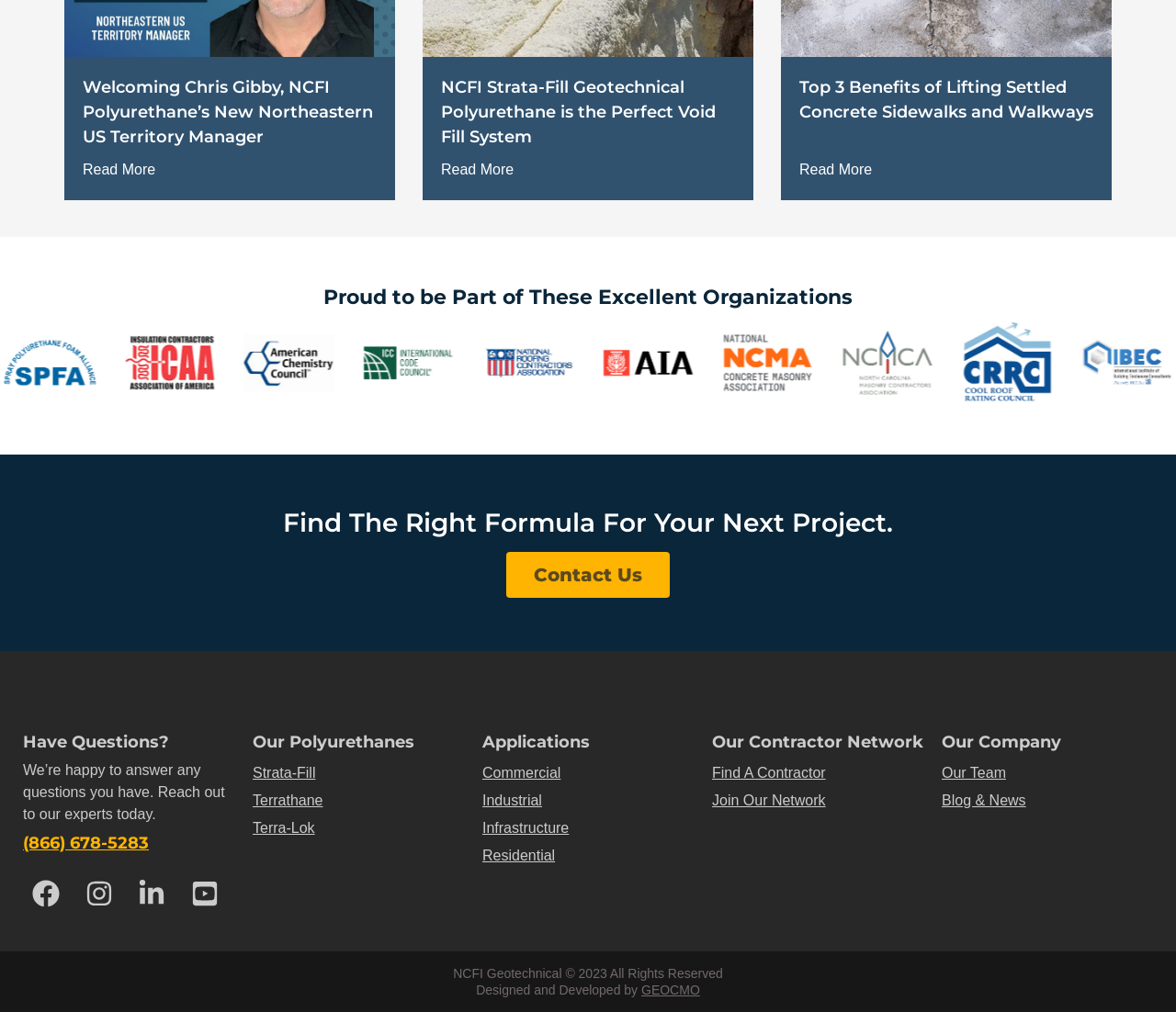Please determine the bounding box coordinates for the element that should be clicked to follow these instructions: "Find a contractor".

[0.605, 0.75, 0.785, 0.777]